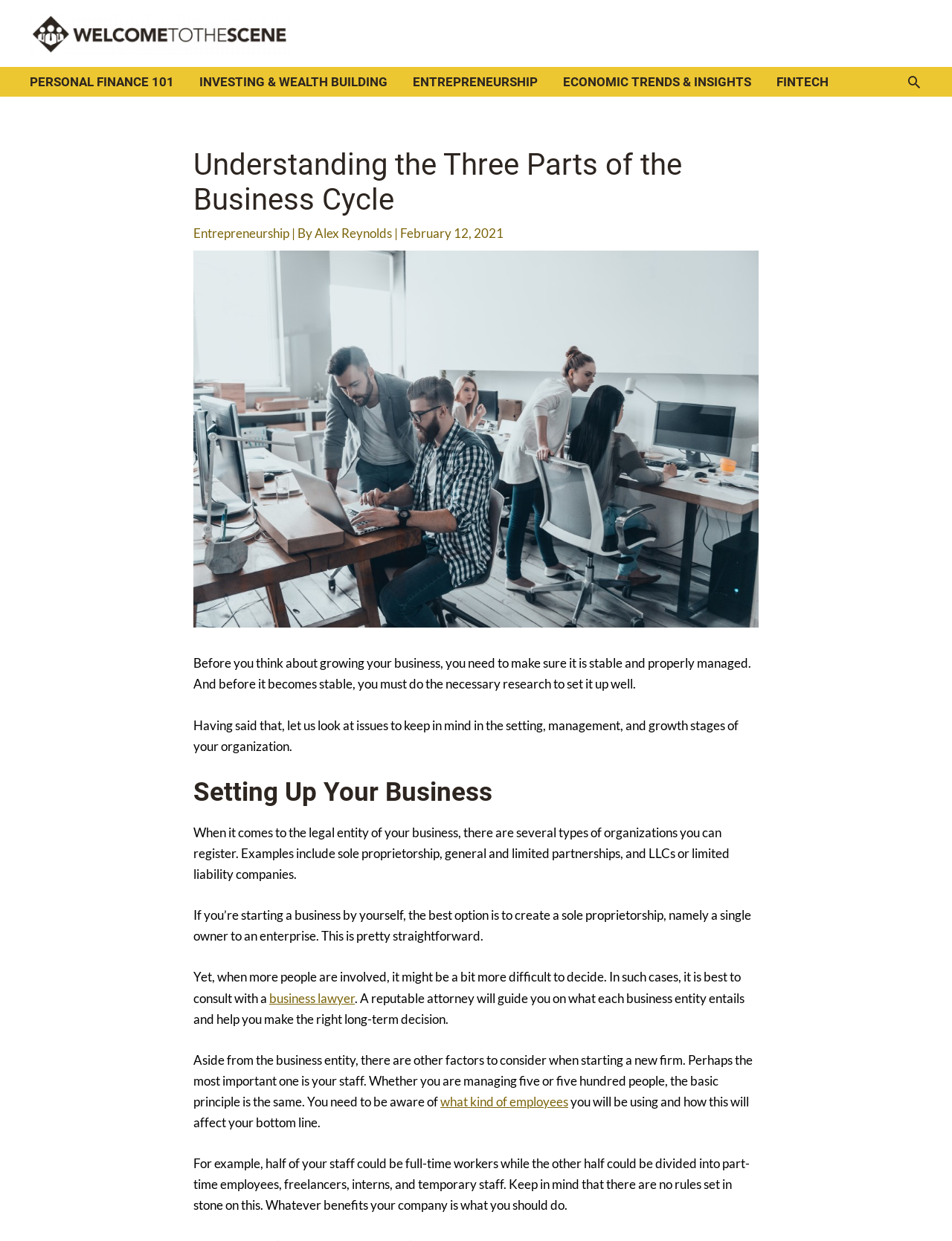Please find the bounding box coordinates of the section that needs to be clicked to achieve this instruction: "Visit the 'ENTREPRENEURSHIP' page".

[0.434, 0.054, 0.591, 0.078]